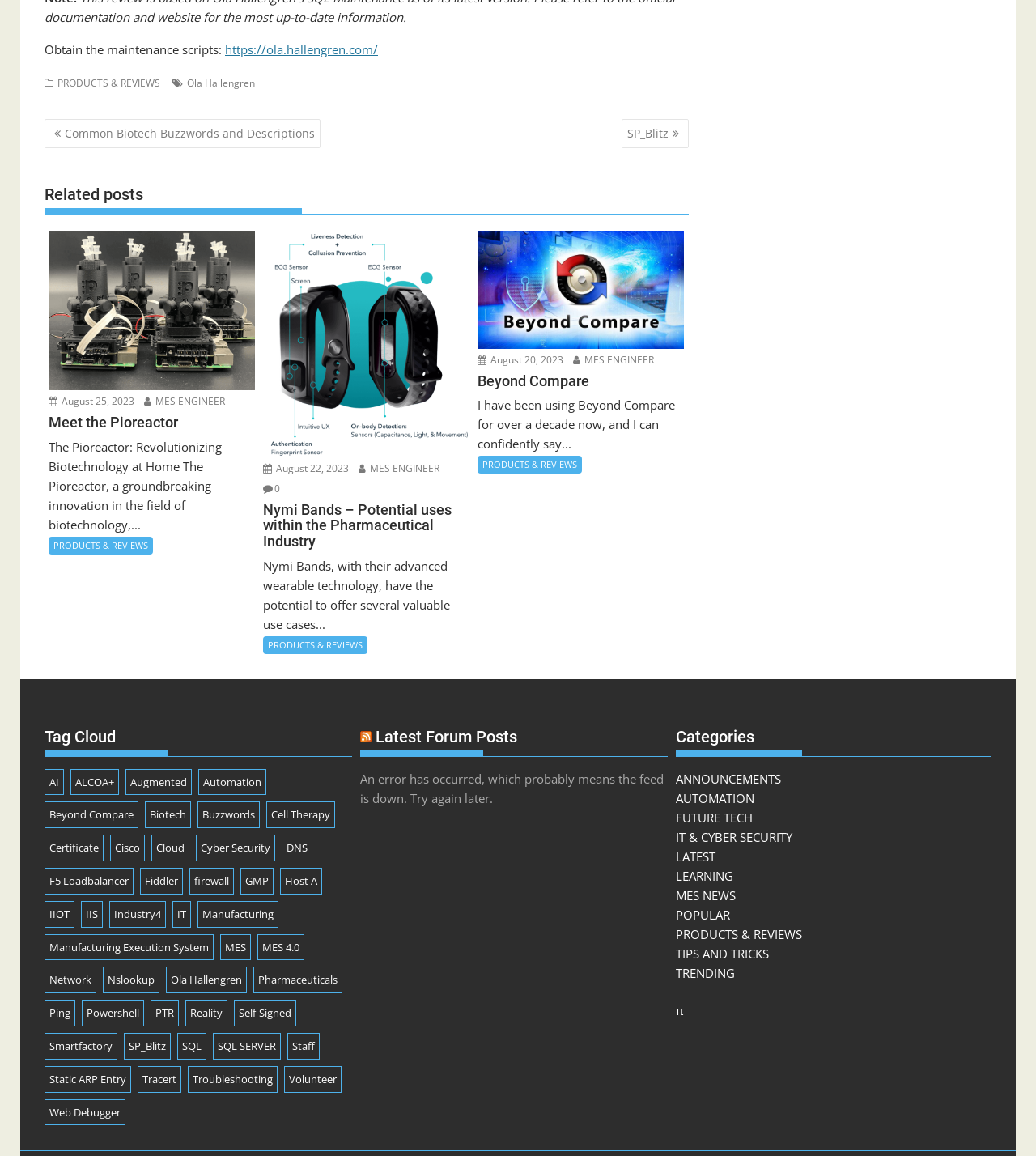Please find the bounding box coordinates of the element that needs to be clicked to perform the following instruction: "Read 'Meet the Pioreactor'". The bounding box coordinates should be four float numbers between 0 and 1, represented as [left, top, right, bottom].

[0.047, 0.359, 0.246, 0.373]